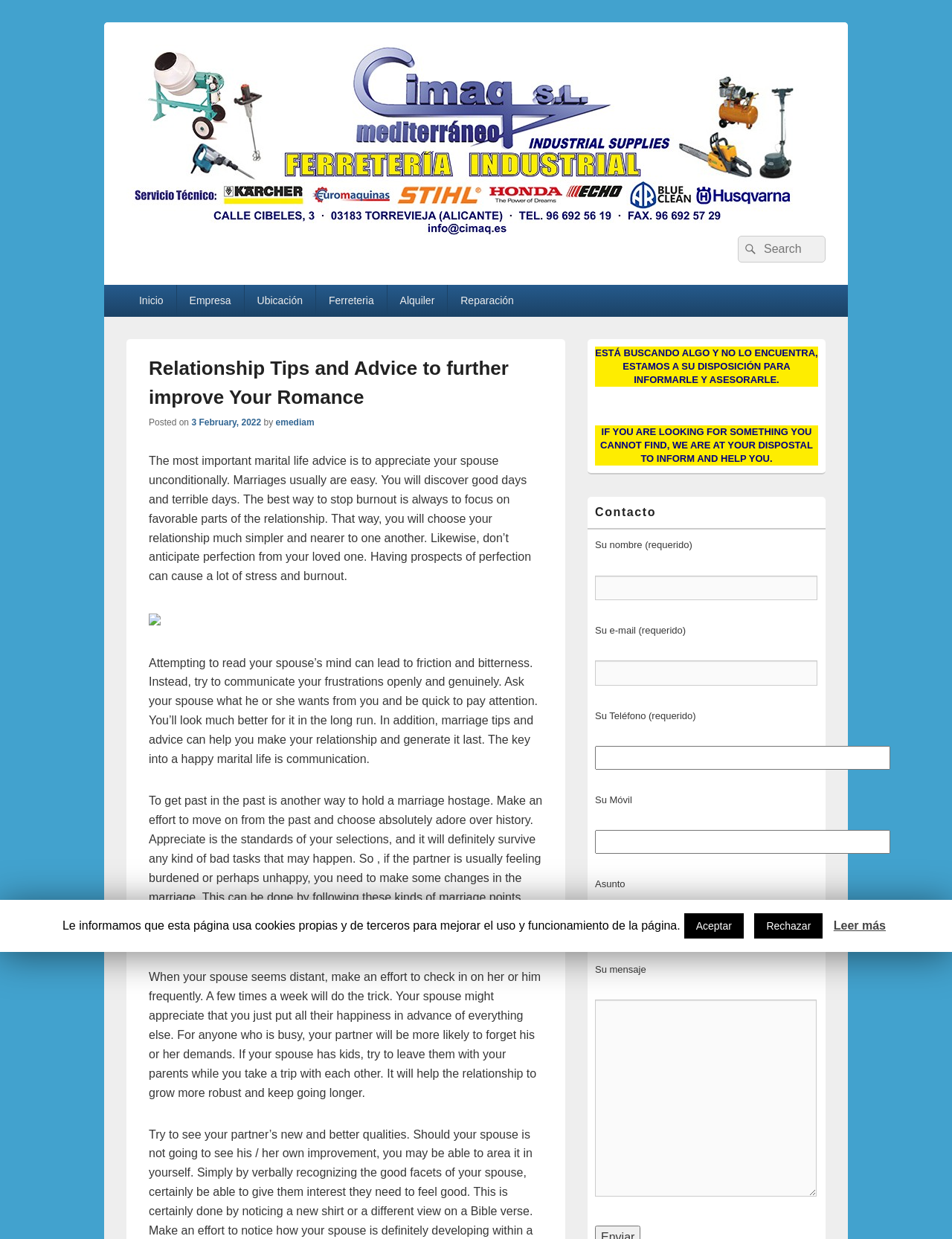Give a succinct answer to this question in a single word or phrase: 
How many textboxes are in the contact form?

5